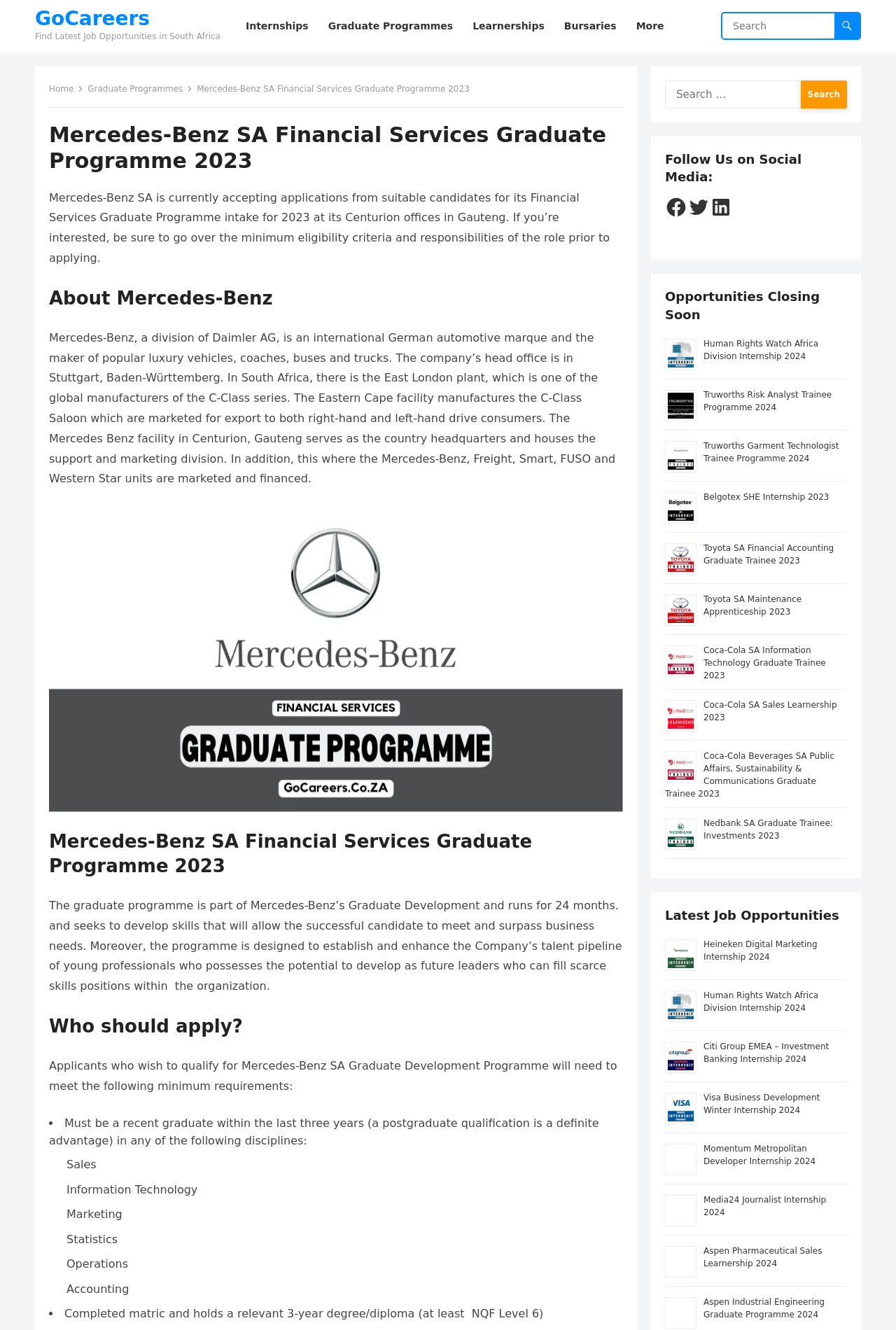Describe all the significant parts and information present on the webpage.

The webpage is about the Mercedes-Benz SA Financial Services Graduate Programme 2023. At the top, there is a heading "GoCareers" with a link to it. Below that, there is a static text "Find Latest Job Opportunities in South Africa". On the same line, there are links to "Internships", "Graduate Programmes", "Learnerships", "Bursaries", and "More". 

To the right of these links, there is a search box with a button. Below the search box, there is a heading "Mercedes-Benz SA Financial Services Graduate Programme 2023" followed by a paragraph describing the programme. 

The programme description is followed by a section "About Mercedes-Benz" which provides information about the company. Below that, there is an image related to the programme. 

The next section is "Mercedes-Benz SA Financial Services Graduate Programme 2023" which describes the programme in more detail. This is followed by a section "Who should apply?" which lists the minimum requirements for applicants. 

On the right side of the page, there is a section "Follow Us on Social Media" with links to Facebook, Twitter, and LinkedIn. Below that, there is a section "Opportunities Closing Soon" which lists several job opportunities with images and links to each opportunity. 

At the bottom of the page, there is a section "Latest Job Opportunities" which lists more job opportunities with images and links to each opportunity.